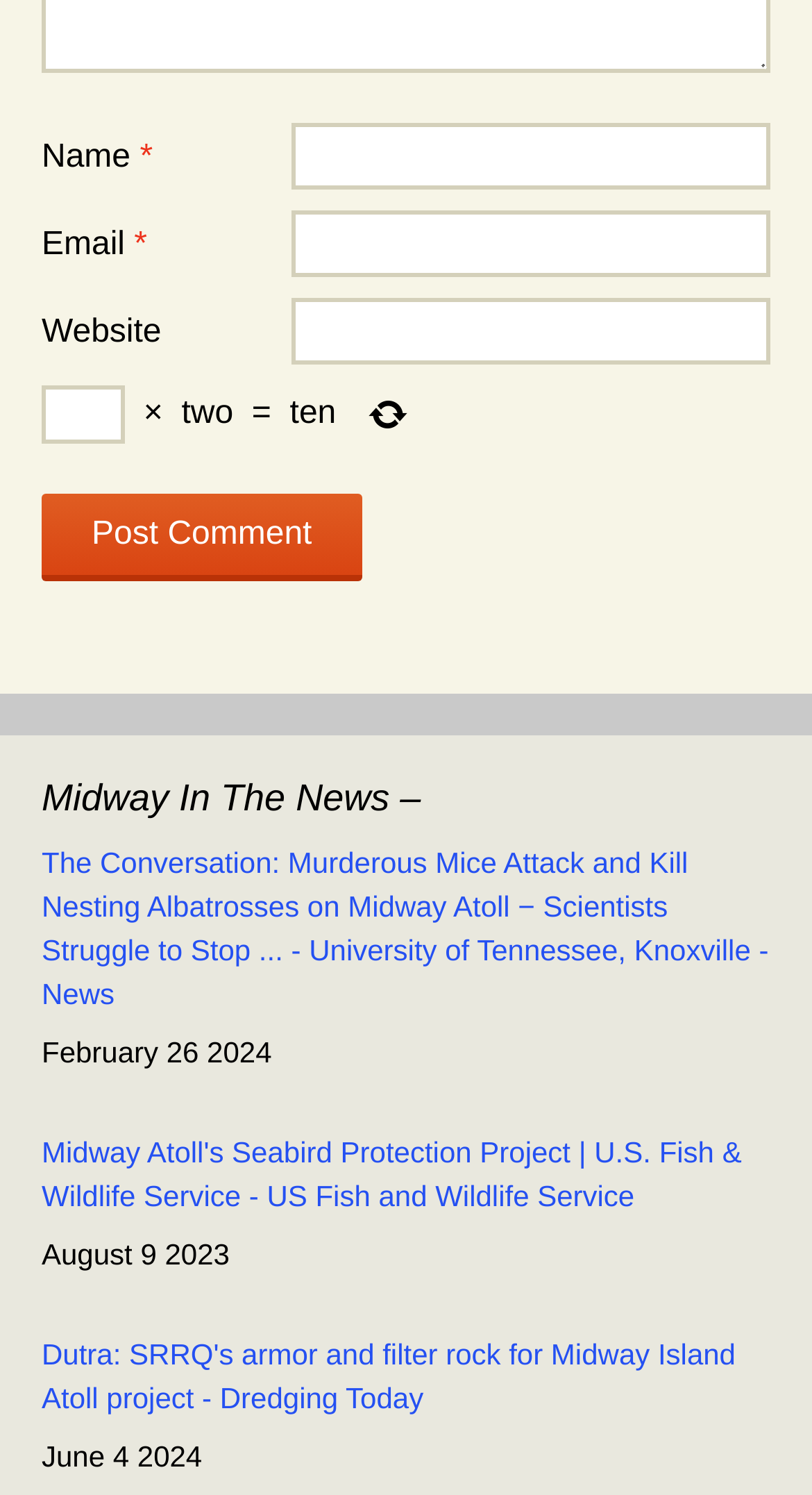Determine the bounding box for the UI element as described: "name="cptch_number"". The coordinates should be represented as four float numbers between 0 and 1, formatted as [left, top, right, bottom].

[0.051, 0.258, 0.154, 0.297]